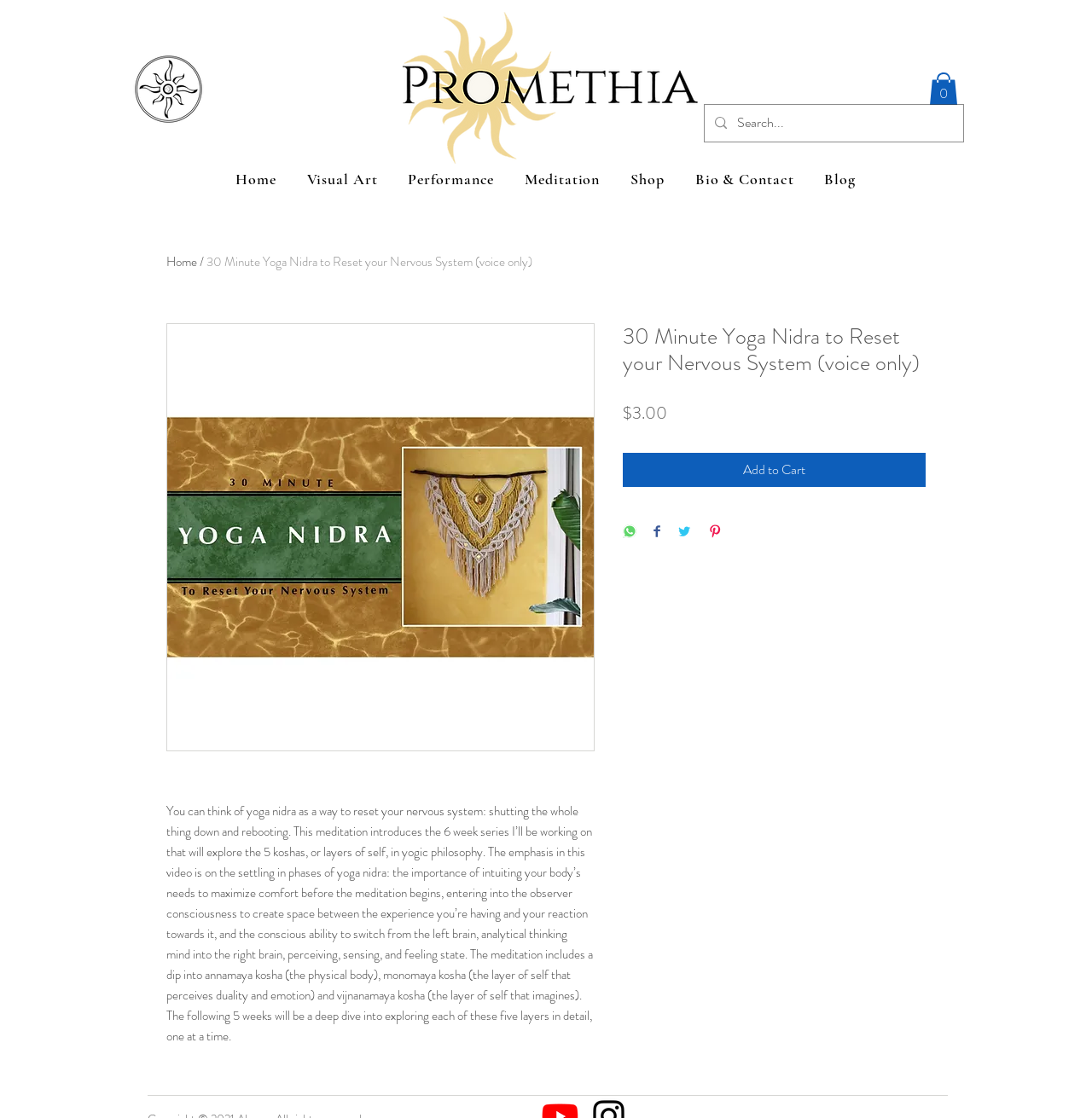Provide a short answer to the following question with just one word or phrase: What is the navigation menu item after 'Home'?

Visual Art